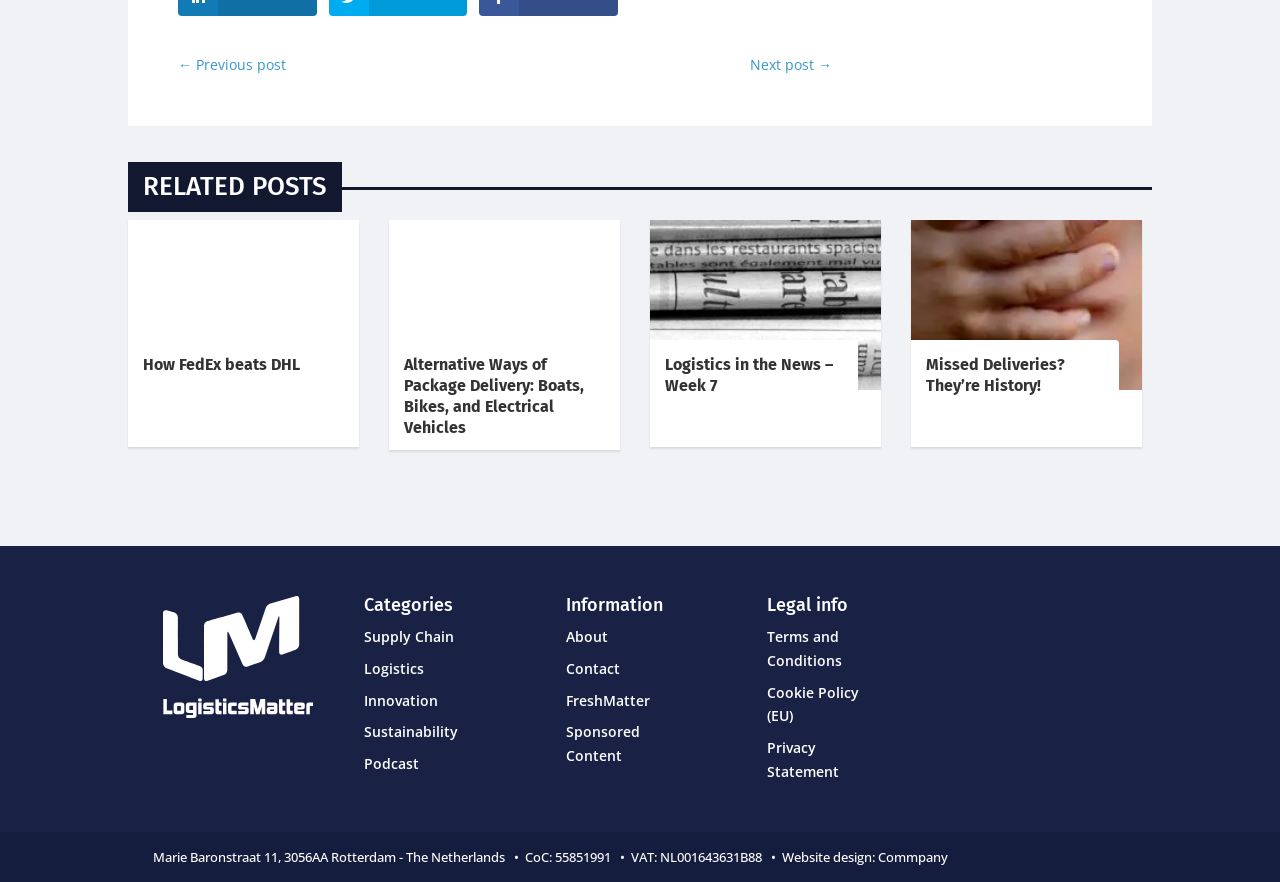How many related posts are there?
Based on the visual information, provide a detailed and comprehensive answer.

I counted the number of links under the 'RELATED POSTS' heading, which are 'How FedEx beats DHL', 'Alternative Ways of Package Delivery: Boats, Bikes, and Electrical Vehicles', 'FI Logistics in the News – Week 7', and 'Missed Deliveries? They’re History!'. There are 4 links in total.